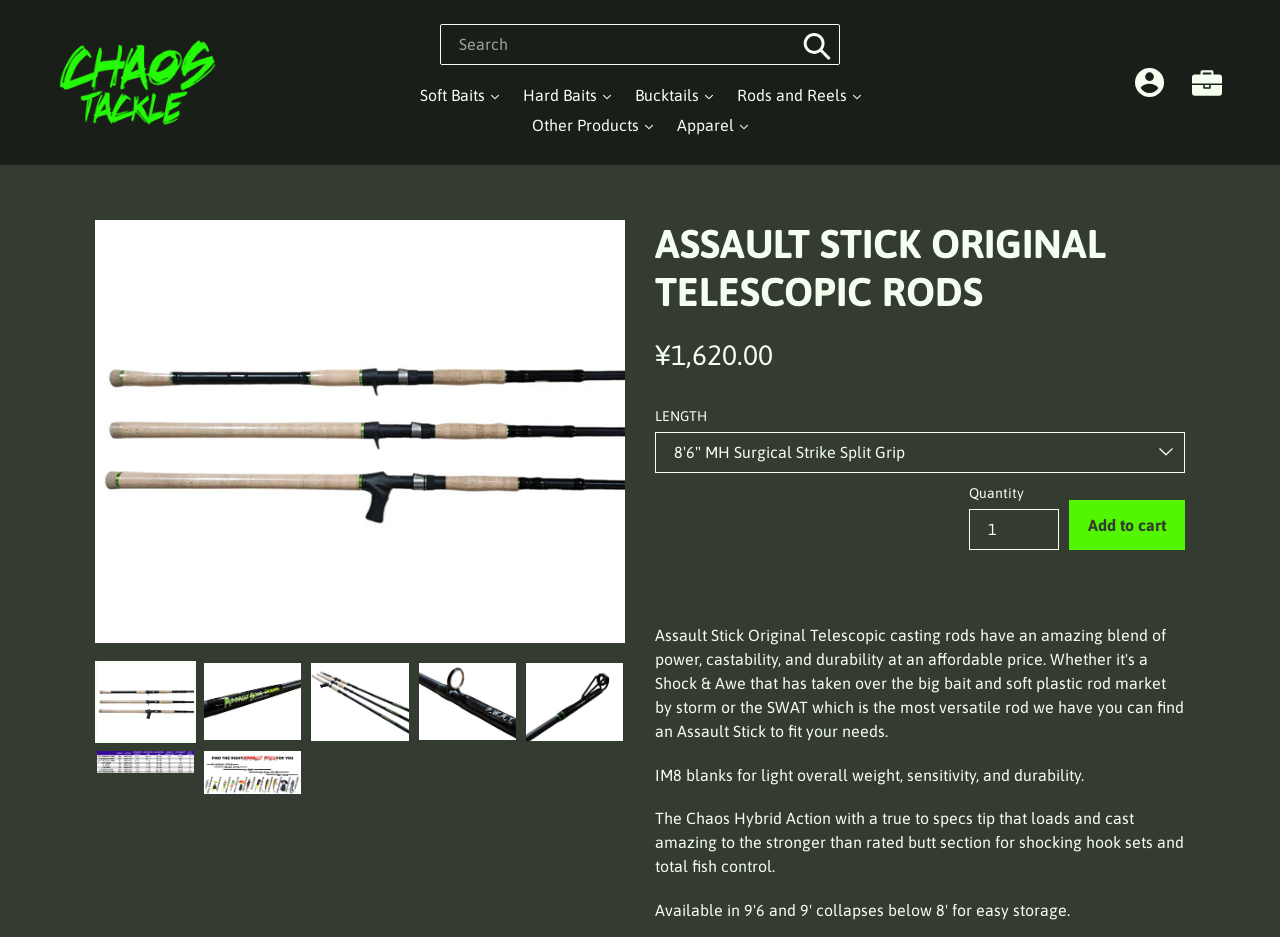Locate the coordinates of the bounding box for the clickable region that fulfills this instruction: "Search for products".

[0.344, 0.026, 0.656, 0.07]